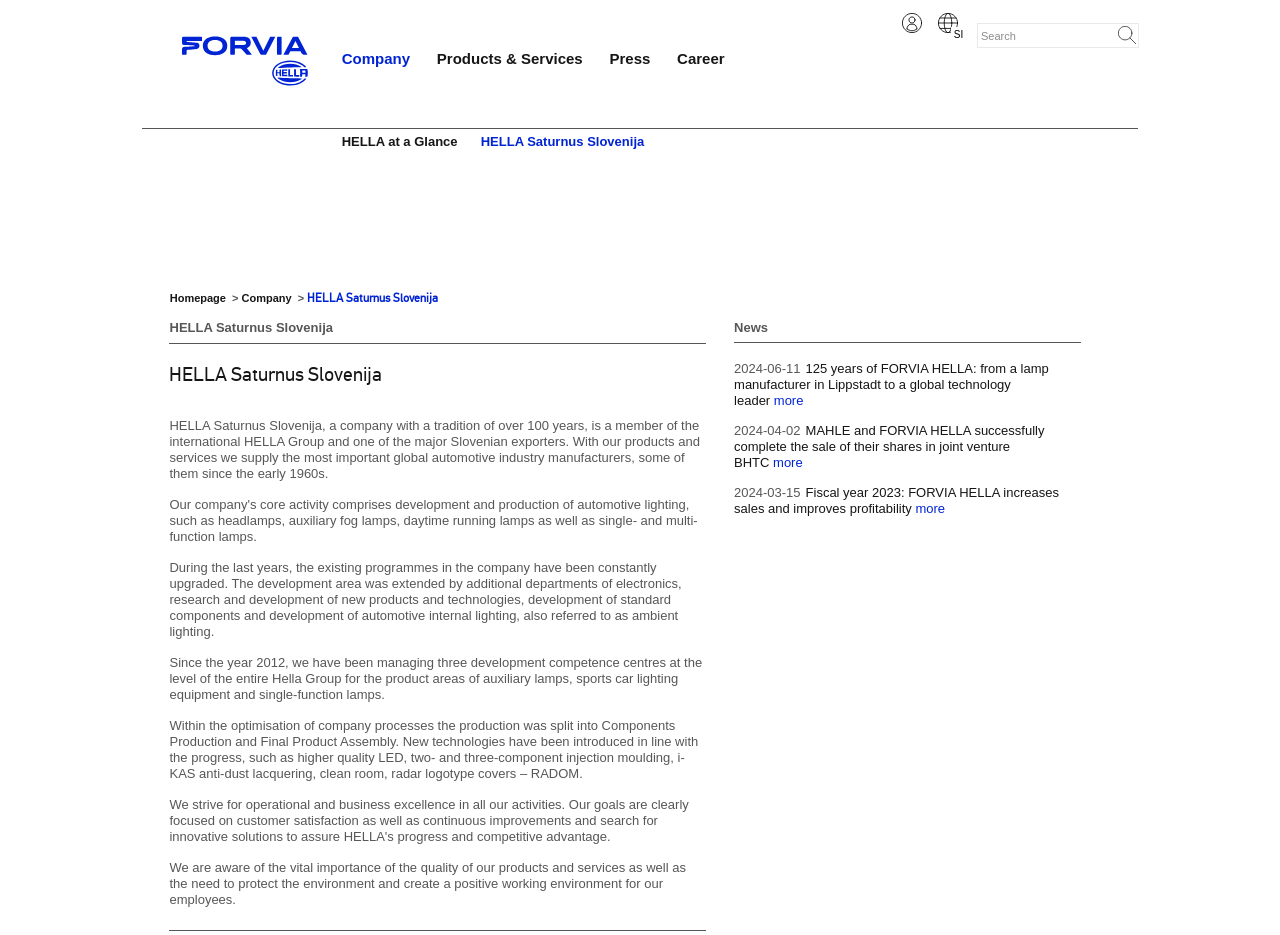What is the company's focus on?
Look at the image and provide a short answer using one word or a phrase.

quality and environment